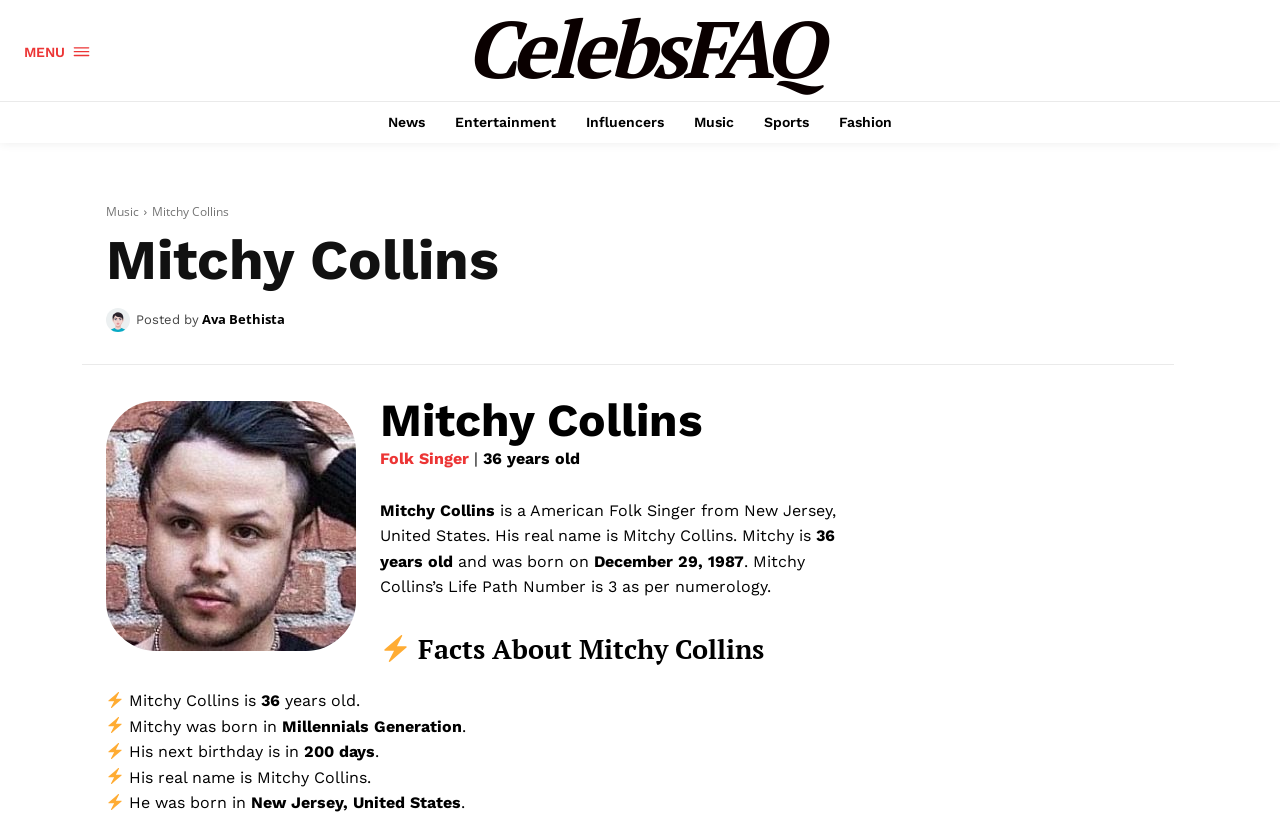Generate a thorough caption that explains the contents of the webpage.

The webpage is about Mitchy Collins, an American Folk Singer. At the top left corner, there is a "MENU" link and a small image next to it. On the top right corner, there are several links including "CelebsFAQ", "News", "Entertainment", "Influencers", "Music", "Sports", and "Fashion". 

Below the top navigation bar, there is a large image of Mitchy Collins, and his name is written in a heading element. On the left side of the image, there is a link to "Ava Bethista" with a small image, and a "Posted by" text. 

On the right side of the image, there is a brief biography of Mitchy Collins, including his age, occupation, and birthplace. The biography is divided into several paragraphs, with each paragraph describing a different aspect of his life. 

Below the biography, there is a section titled "⚡ Facts About Mitchy Collins" with several bullet points, each marked with a "⚡" icon. The bullet points provide additional facts about Mitchy Collins, including his age, birthdate, and generation.